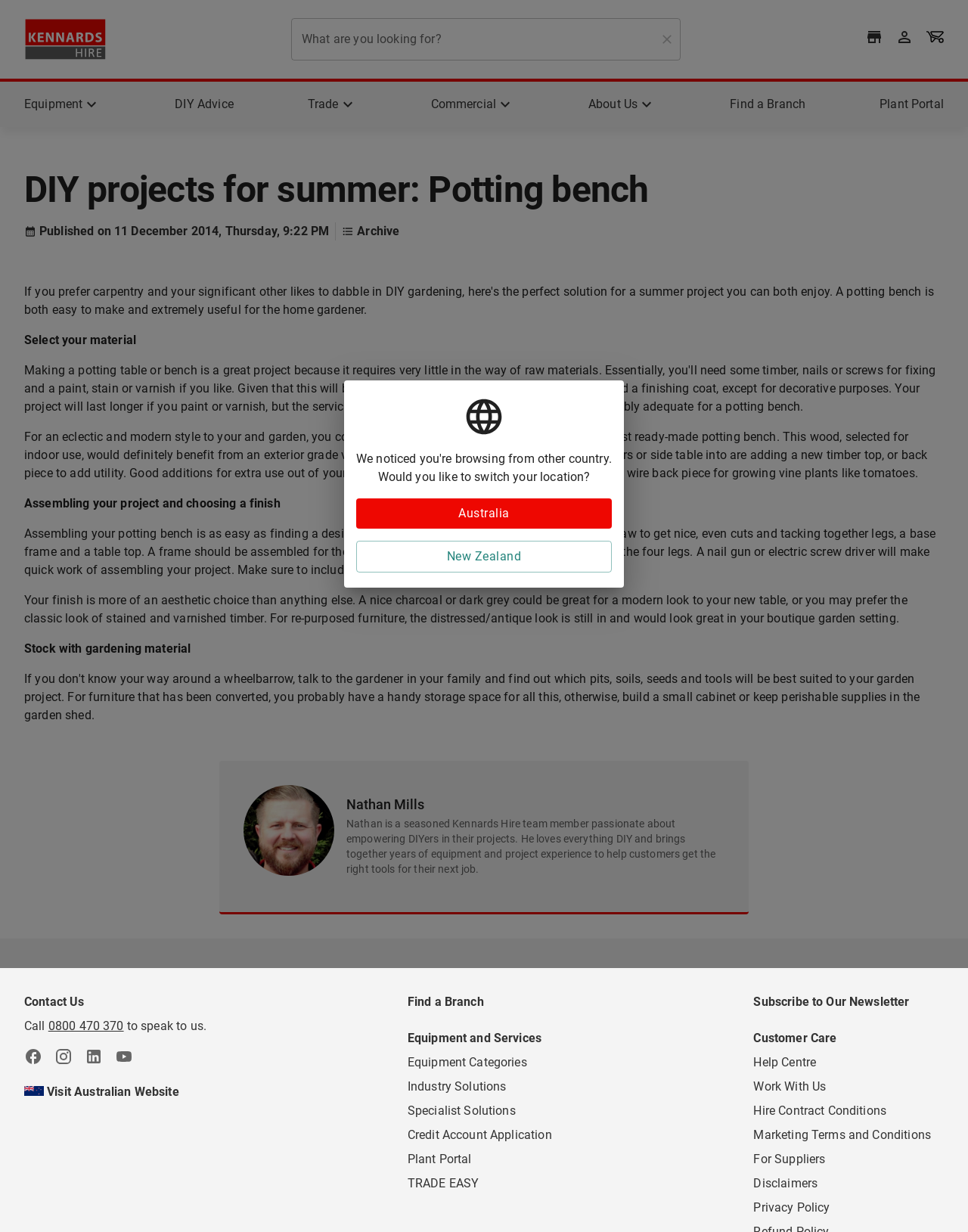Convey a detailed summary of the webpage, mentioning all key elements.

This webpage appears to be a DIY project website, specifically focused on a potting bench project. At the top of the page, there is a prominent title "DIY projects for summer: Potting bench". 

Below the title, there are several links and a search bar. The search bar is labeled "What are you looking for?" and is located near the top left of the page. To the right of the search bar, there are links to "Find your local branch" and "Visit your current booking details and cart page". 

Further down the page, there are more links to various sections of the website, including "DIY Advice", "Find a Branch", "Plant Portal", and a phone number "0800 470 370". 

On the bottom left of the page, there are several links to different parts of the website, including "Equipment Categories", "Industry Solutions", "Specialist Solutions", and more. 

On the bottom right of the page, there are links to "Help Centre", "Work With Us", "Hire Contract Conditions", and other resources. 

In the middle of the page, there is a dialog box that appears to be a location switcher, asking "Would you like to switch your location?" and providing options to switch to Australia or New Zealand.